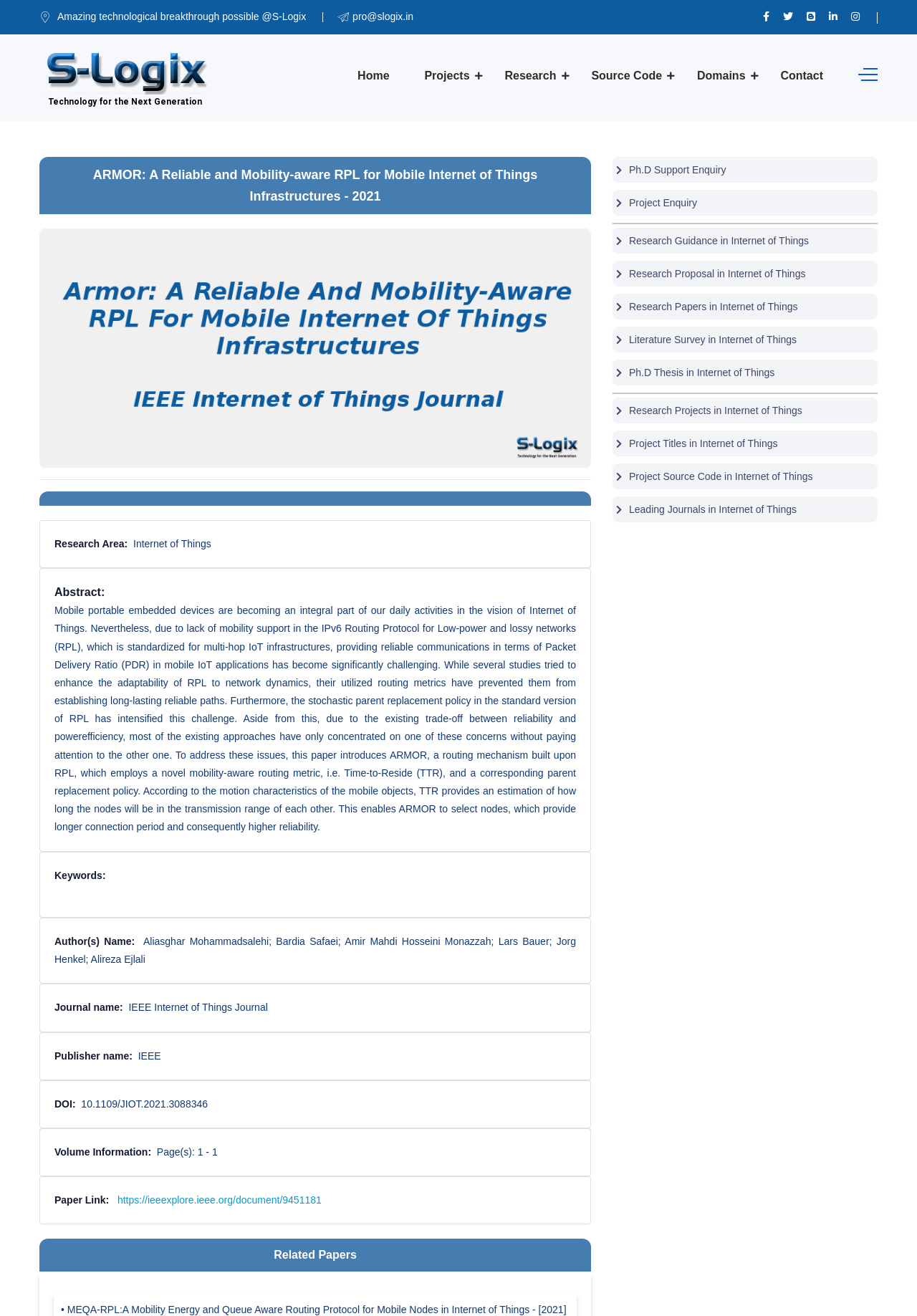Answer the question with a brief word or phrase:
What is the link to the paper?

https://ieeexplore.ieee.org/document/9451181